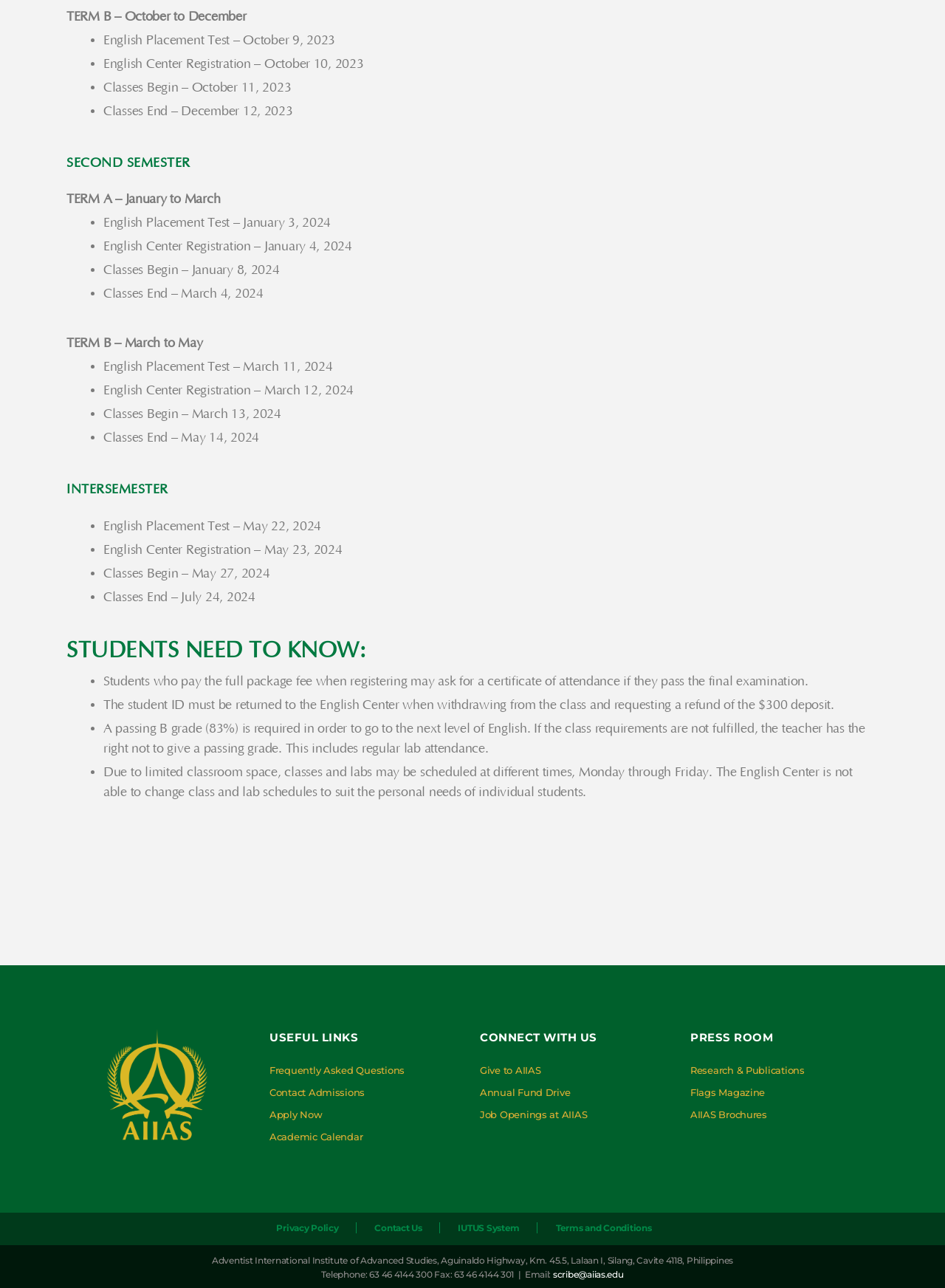Determine the bounding box for the UI element described here: "scribe@aiias.edu".

[0.585, 0.985, 0.66, 0.994]